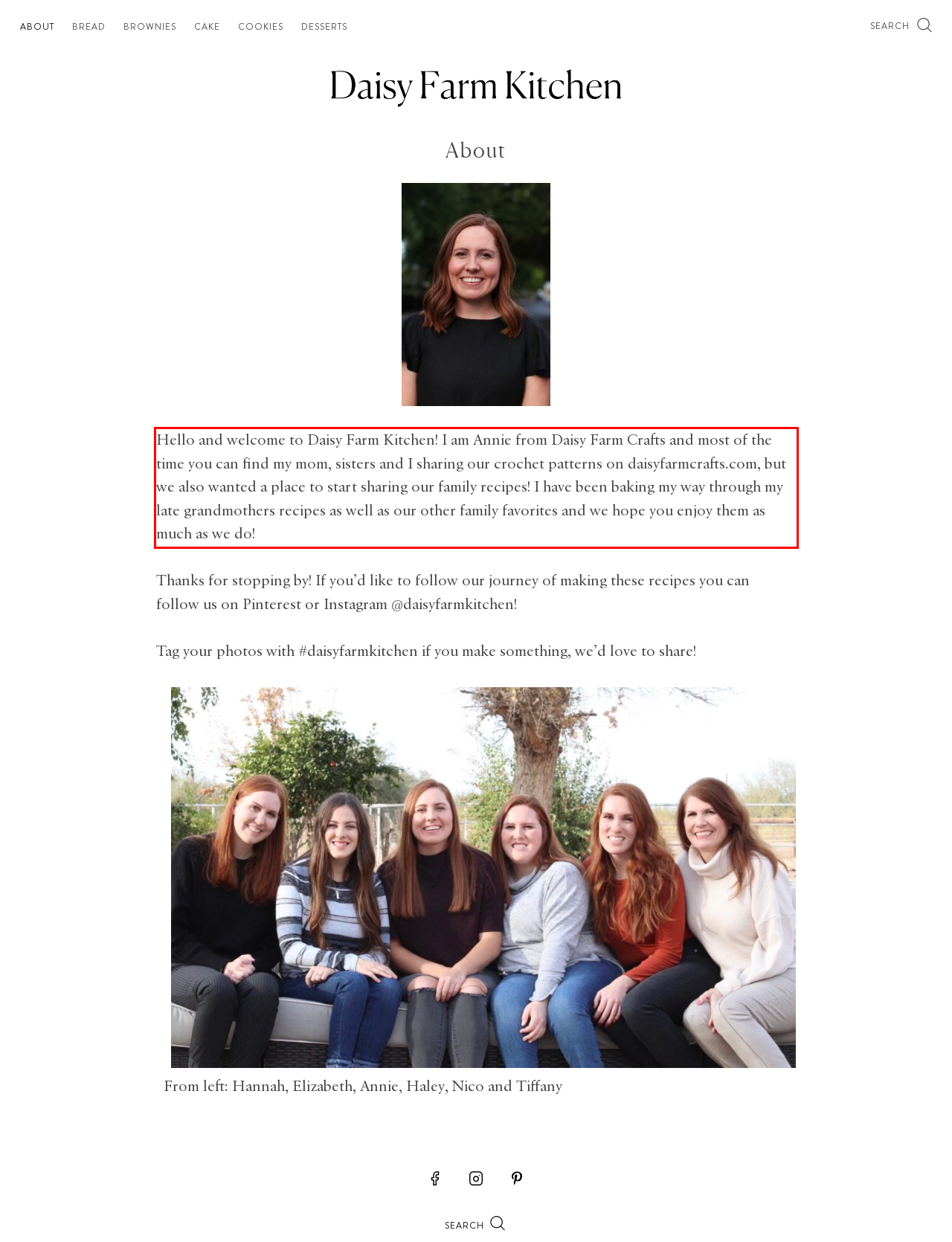Analyze the screenshot of a webpage where a red rectangle is bounding a UI element. Extract and generate the text content within this red bounding box.

Hello and welcome to Daisy Farm Kitchen! I am Annie from Daisy Farm Crafts and most of the time you can find my mom, sisters and I sharing our crochet patterns on daisyfarmcrafts.com, but we also wanted a place to start sharing our family recipes! I have been baking my way through my late grandmothers recipes as well as our other family favorites and we hope you enjoy them as much as we do!